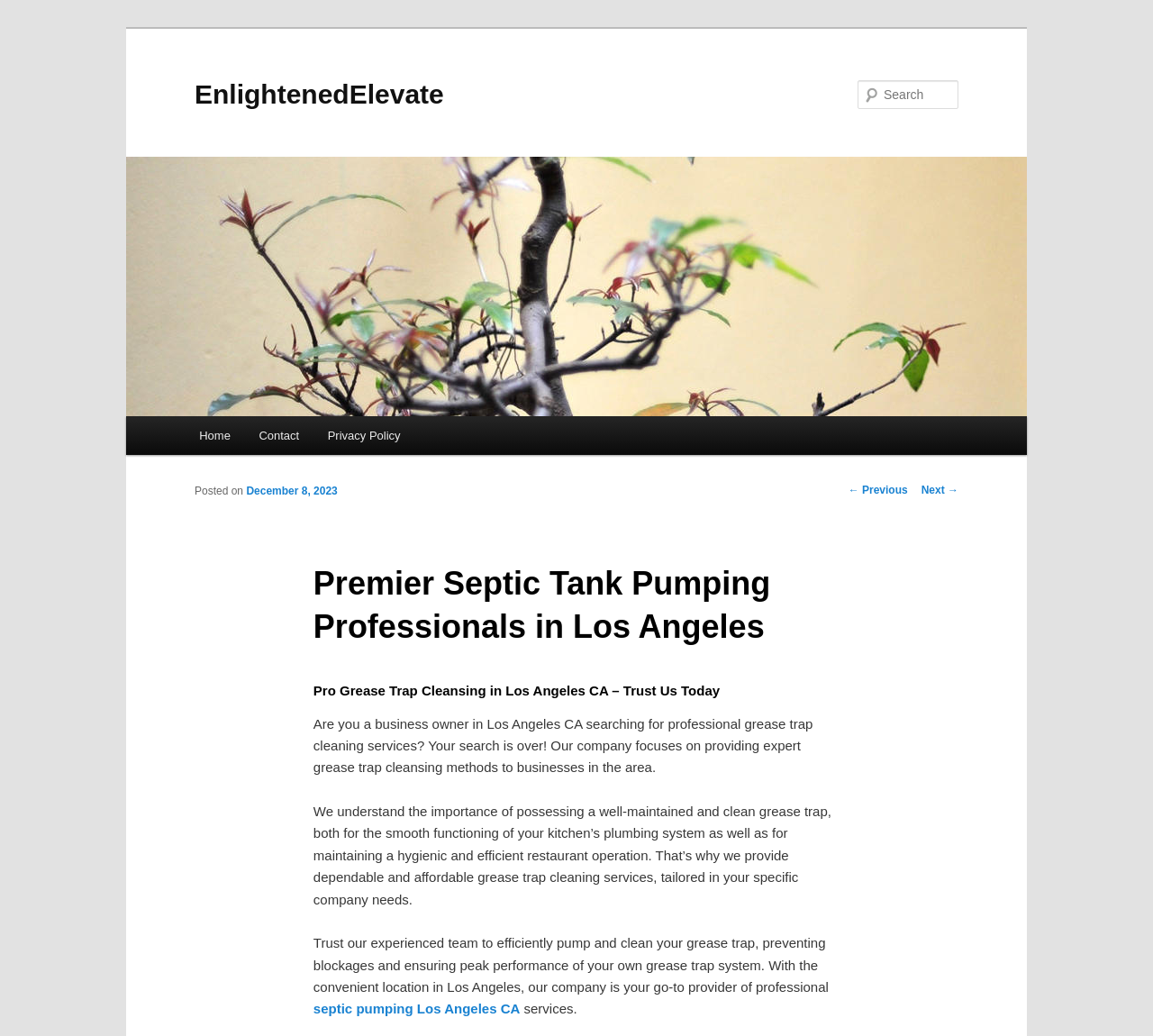What is the name of the company? From the image, respond with a single word or brief phrase.

EnlightenedElevate